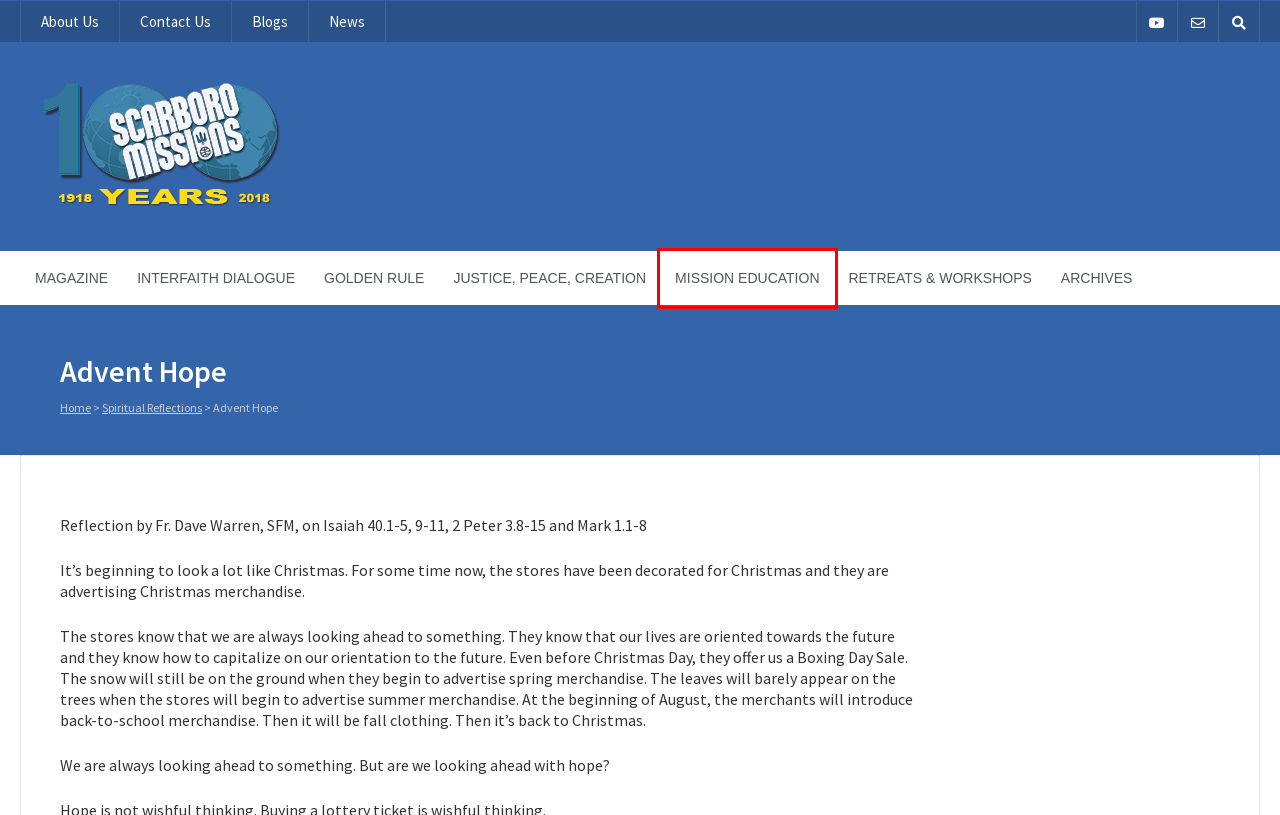Observe the provided screenshot of a webpage with a red bounding box around a specific UI element. Choose the webpage description that best fits the new webpage after you click on the highlighted element. These are your options:
A. About Us
B. A Canadian Roman Catholic Mission Society
C. Justice, Peace and Integrity of Creation
D. News
E. Contact Us
F. Mission Education
G. Golden Rule
H. Spiritual Reflections

F